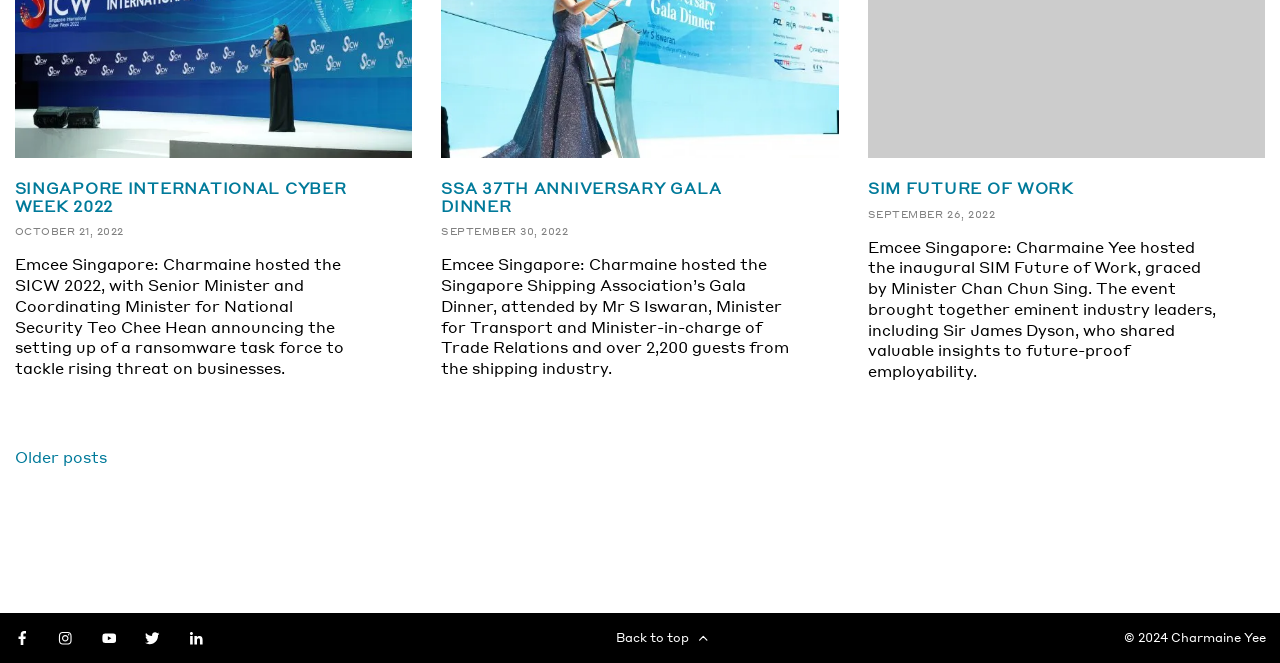Please mark the clickable region by giving the bounding box coordinates needed to complete this instruction: "Go back to top".

[0.481, 0.949, 0.555, 0.976]